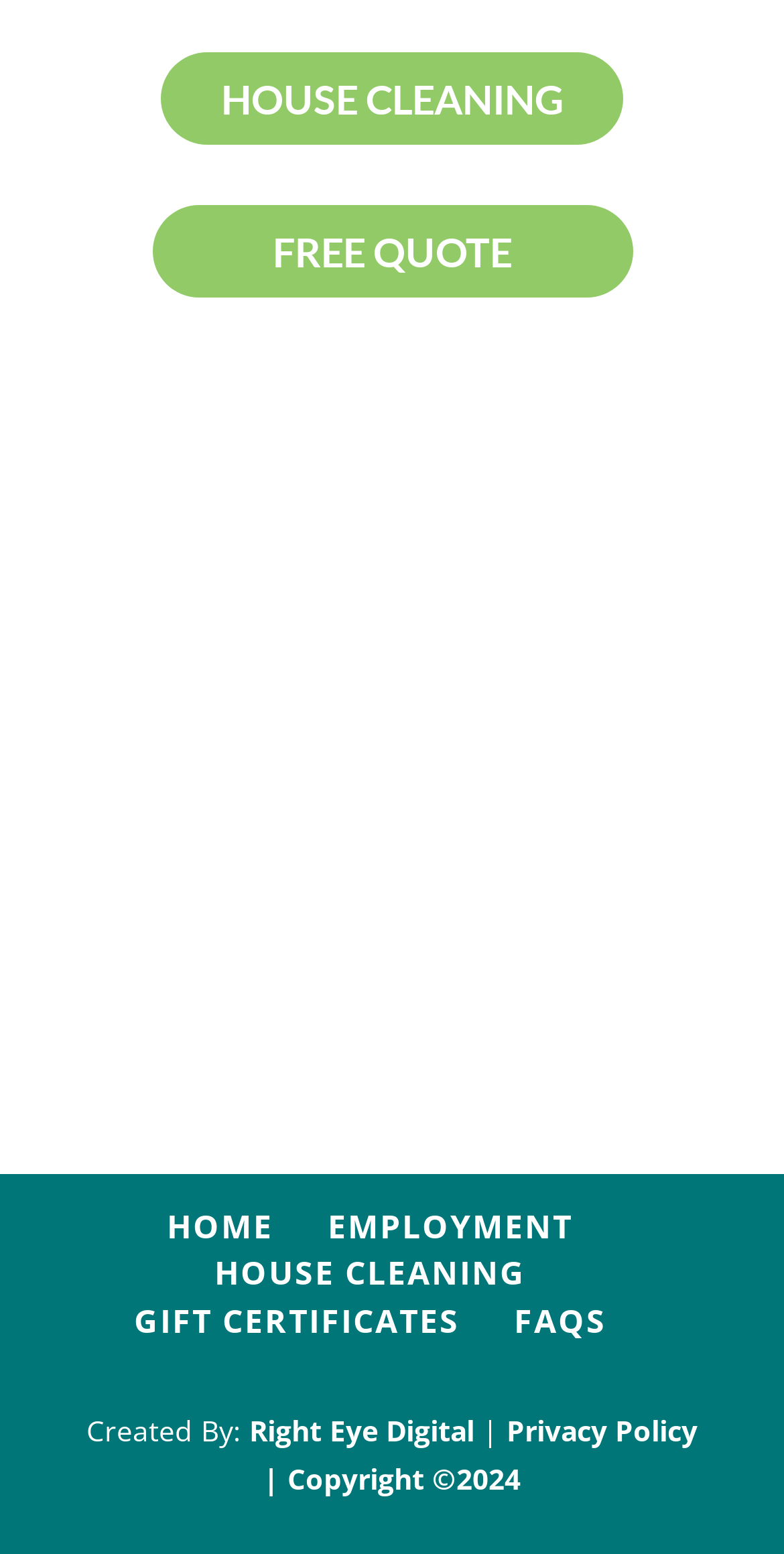Based on the image, please respond to the question with as much detail as possible:
What is the year of copyright?

I found the year of copyright by looking at the link element with the text 'Copyright ©2024' which is located at the bottom section of the webpage, in the footer area.